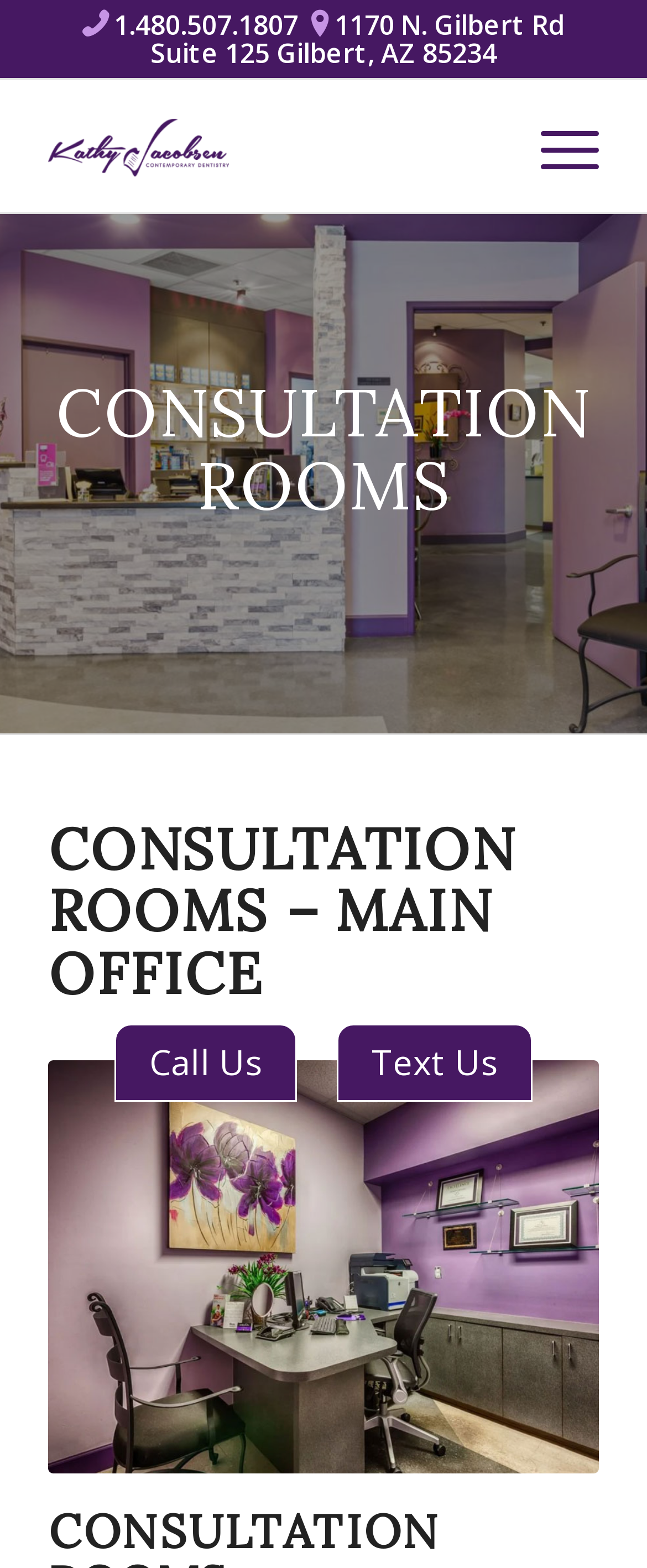Using the element description: "Call Us", determine the bounding box coordinates for the specified UI element. The coordinates should be four float numbers between 0 and 1, [left, top, right, bottom].

[0.177, 0.653, 0.459, 0.703]